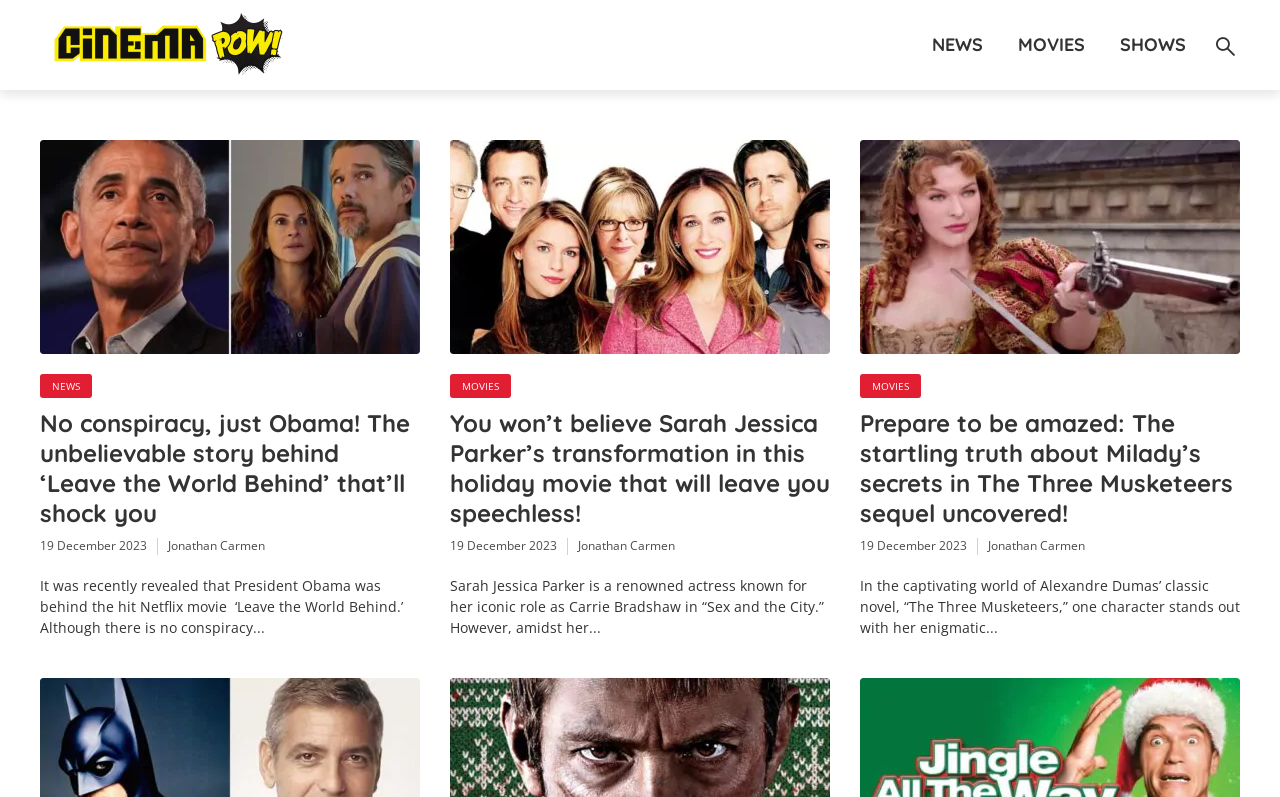Using the element description provided, determine the bounding box coordinates in the format (top-left x, top-left y, bottom-right x, bottom-right y). Ensure that all values are floating point numbers between 0 and 1. Element description: Jonathan Carmen

[0.131, 0.674, 0.207, 0.695]